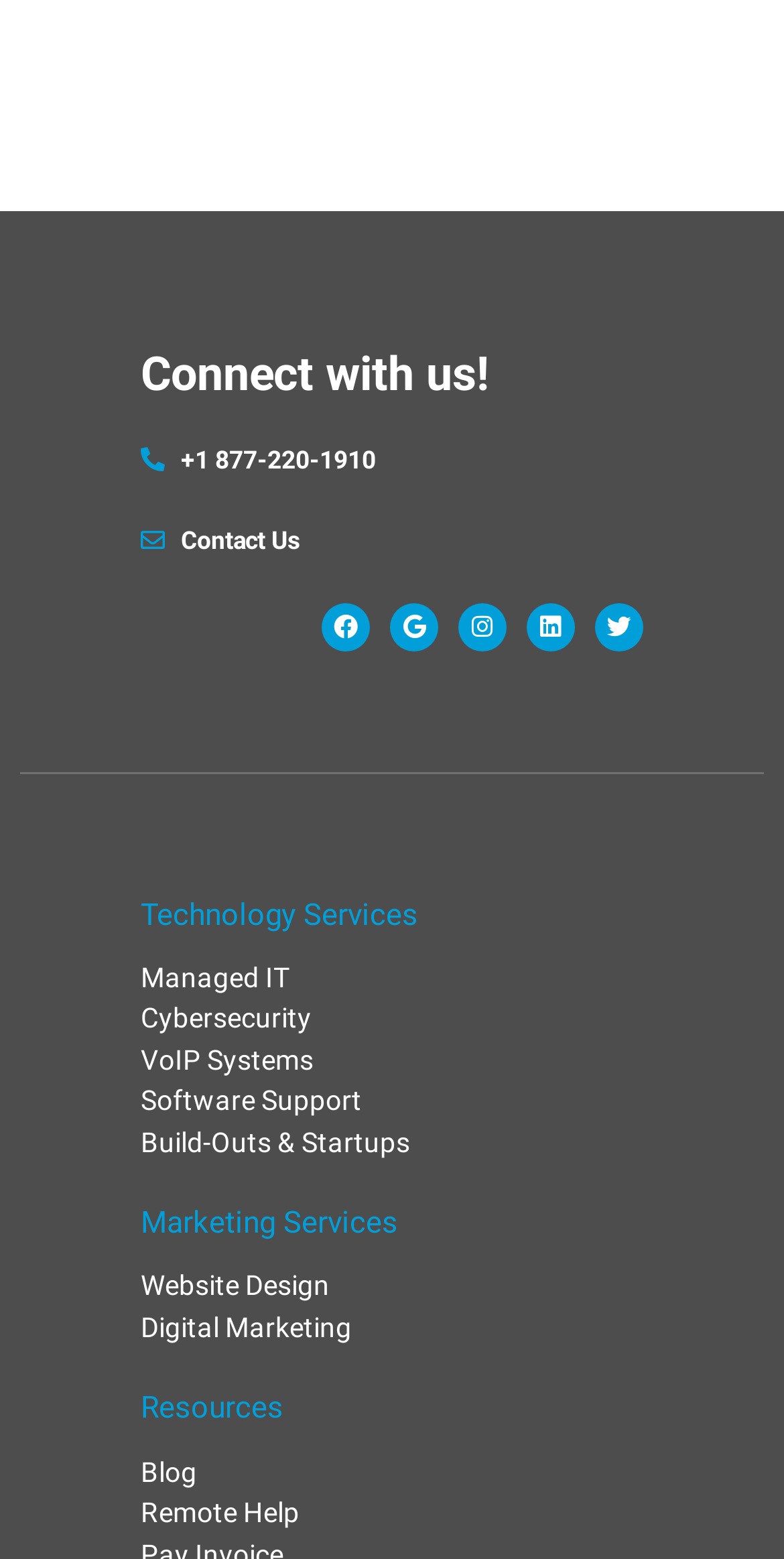Could you highlight the region that needs to be clicked to execute the instruction: "Visit the Facebook page"?

[0.41, 0.387, 0.472, 0.418]